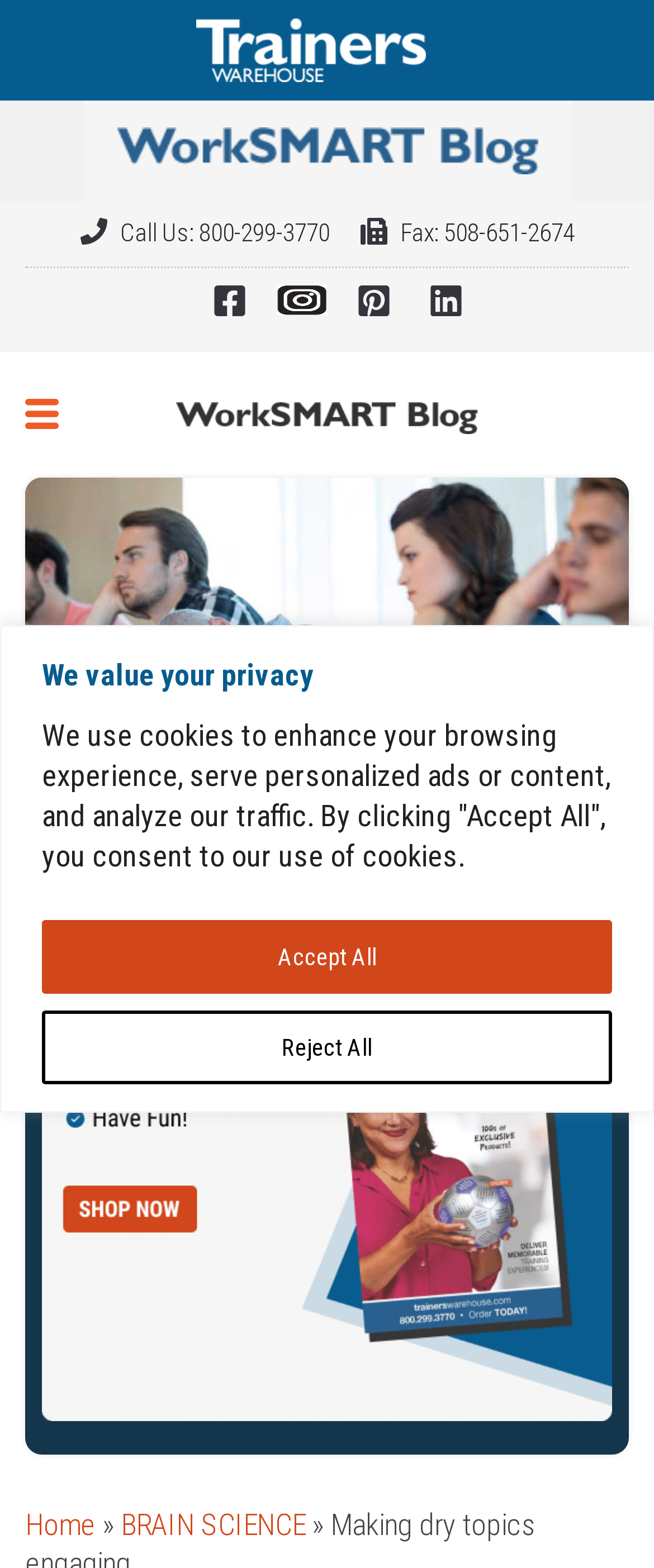How many social media links are there?
Kindly give a detailed and elaborate answer to the question.

I found the social media links by looking at the link elements with no text, but with image elements as their children. There are 5 such links located at the top of the webpage.